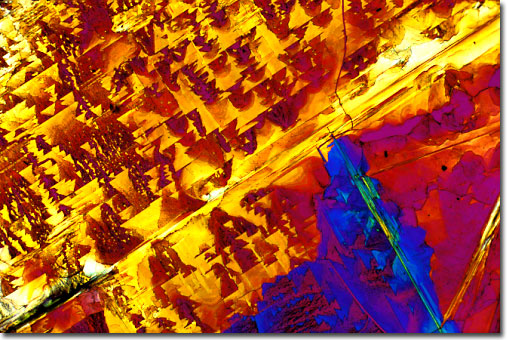Give an elaborate caption for the image.

This vibrant image depicts a microscopic photograph of the amino acid alanine, revealing intricate and colorful crystalline structures. The striking orange and yellow hues, interspersed with vivid blue and purple tones, highlight the complex arrangement of the molecules. Alanine is classified as a non-essential amino acid, playing a vital role in protein synthesis and metabolism. The image captures the beauty and complexity of its molecular structure, showcasing its significance in biochemical processes. Such microscopic views are essential for understanding the properties of amino acids in both biological contexts and their applications in scientific research.